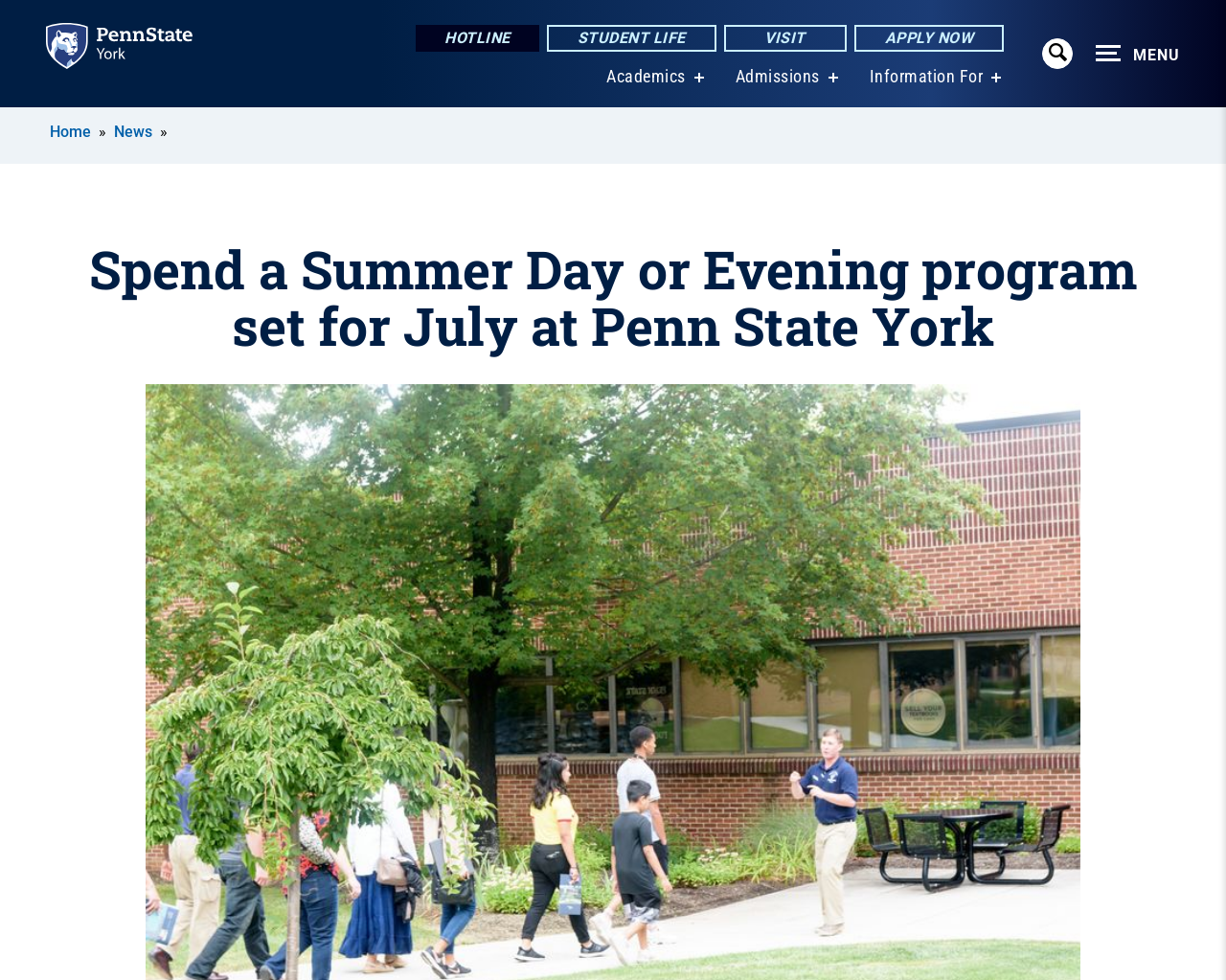Pinpoint the bounding box coordinates for the area that should be clicked to perform the following instruction: "Call the 'HOTLINE'".

[0.339, 0.025, 0.439, 0.053]